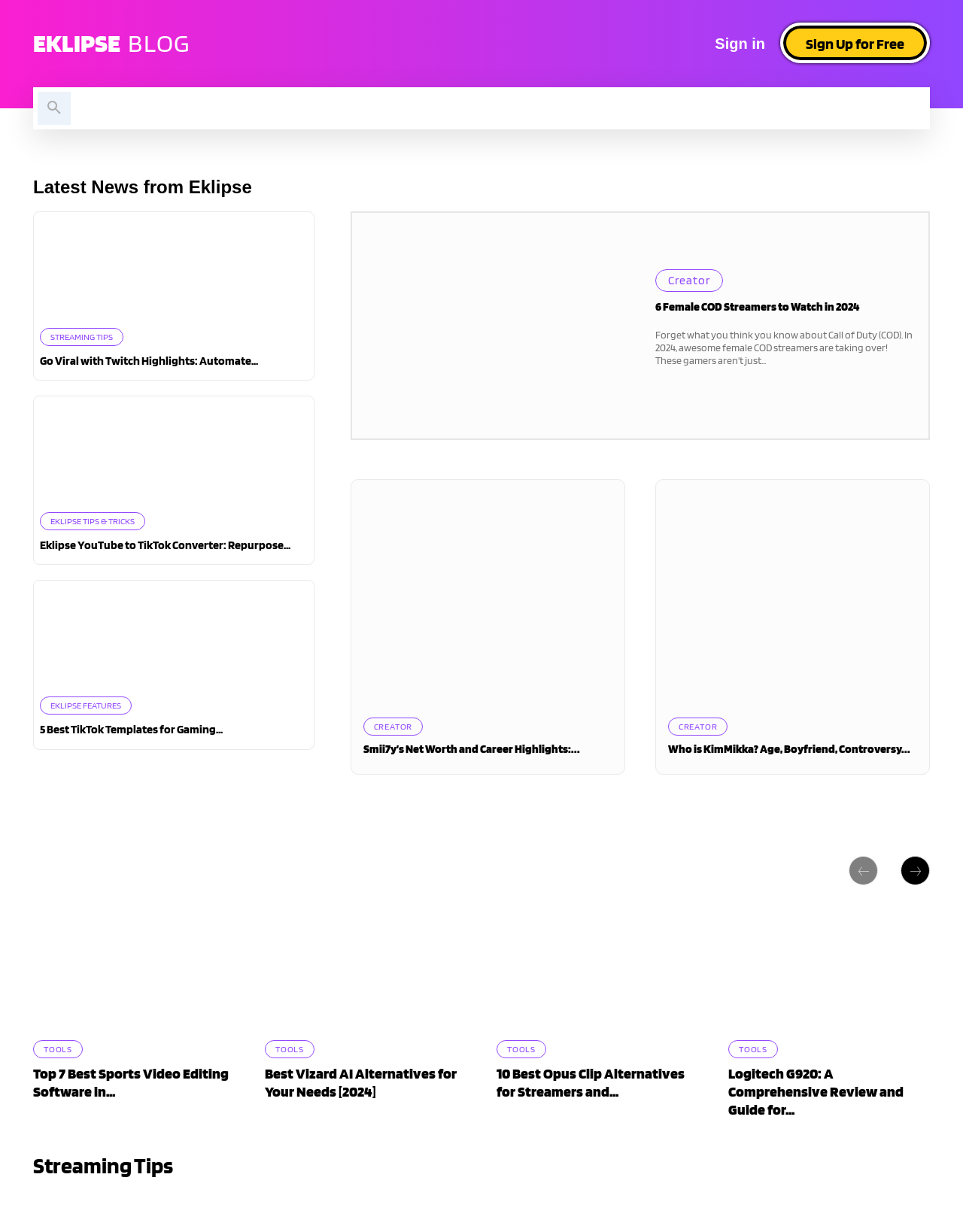Kindly determine the bounding box coordinates for the area that needs to be clicked to execute this instruction: "Read the latest news from Eklipse".

[0.034, 0.142, 0.966, 0.163]